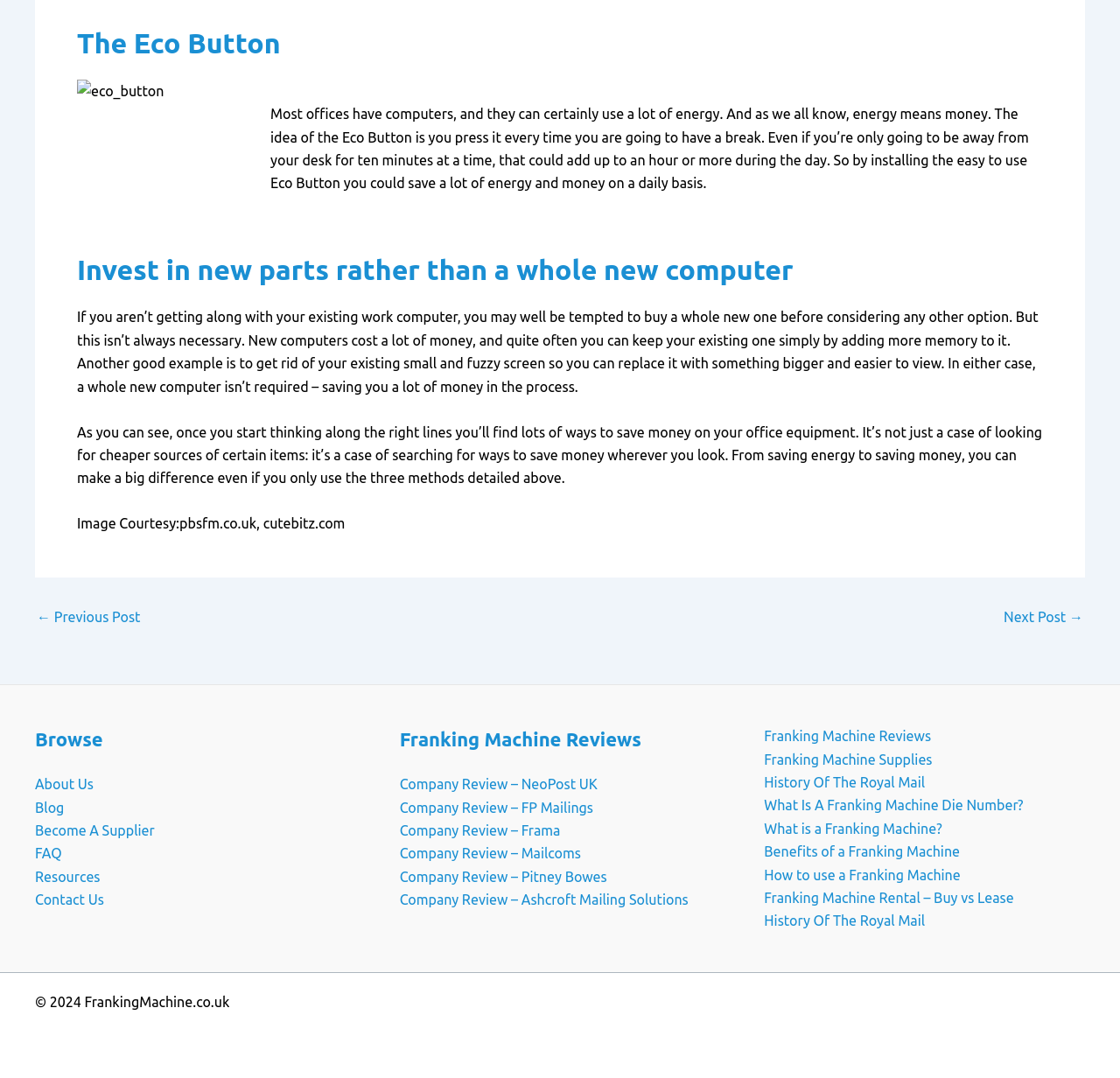Based on the element description, predict the bounding box coordinates (top-left x, top-left y, bottom-right x, bottom-right y) for the UI element in the screenshot: About Us

[0.031, 0.72, 0.084, 0.735]